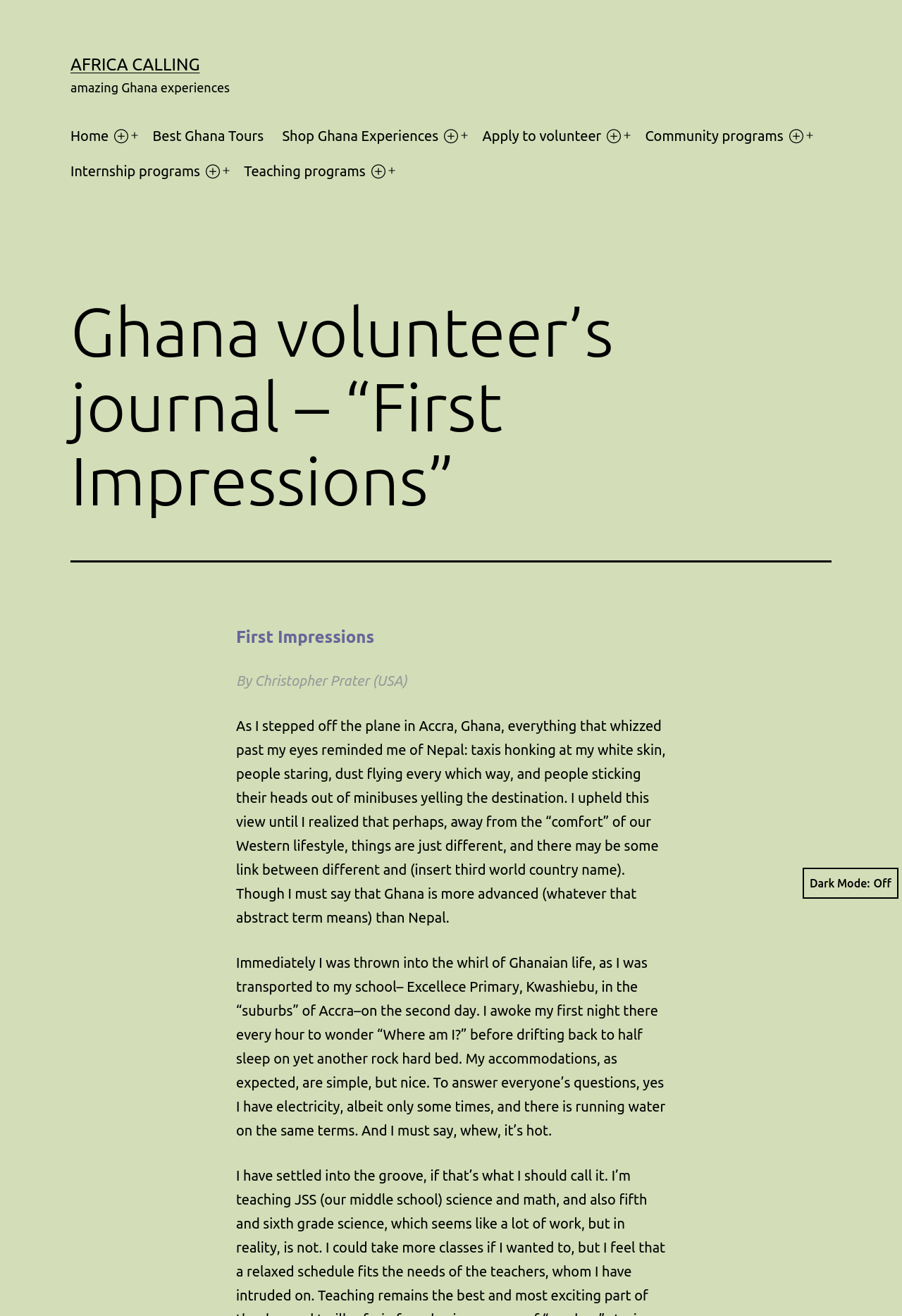What is the author's impression of Ghana compared to Nepal?
Analyze the screenshot and provide a detailed answer to the question.

The author mentions 'Though I must say that Ghana is more advanced (whatever that abstract term means) than Nepal.' which indicates that the author thinks Ghana is more advanced than Nepal.